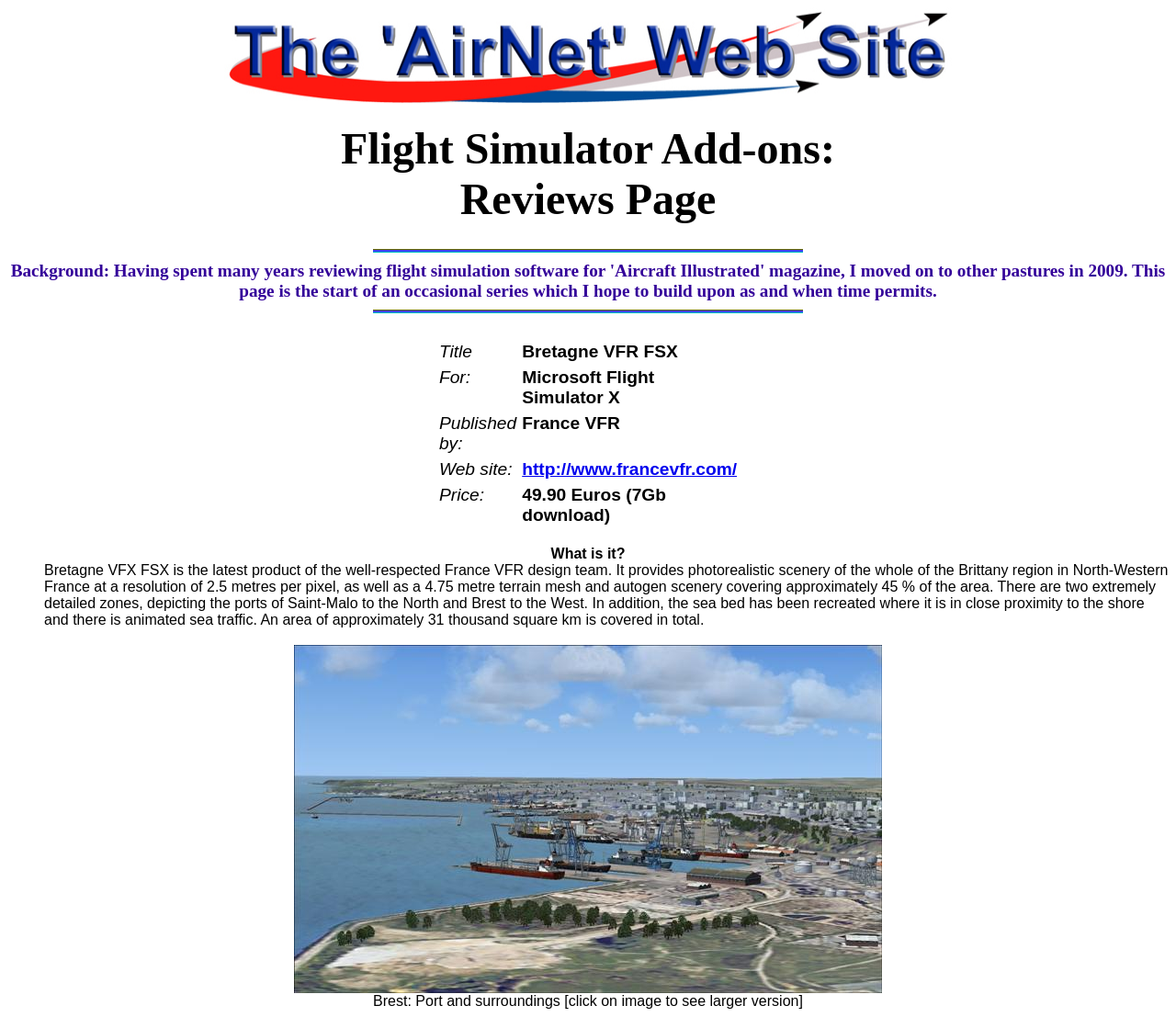Predict the bounding box for the UI component with the following description: "parent_node: Flight Simulator Add-ons:".

[0.25, 0.964, 0.75, 0.98]